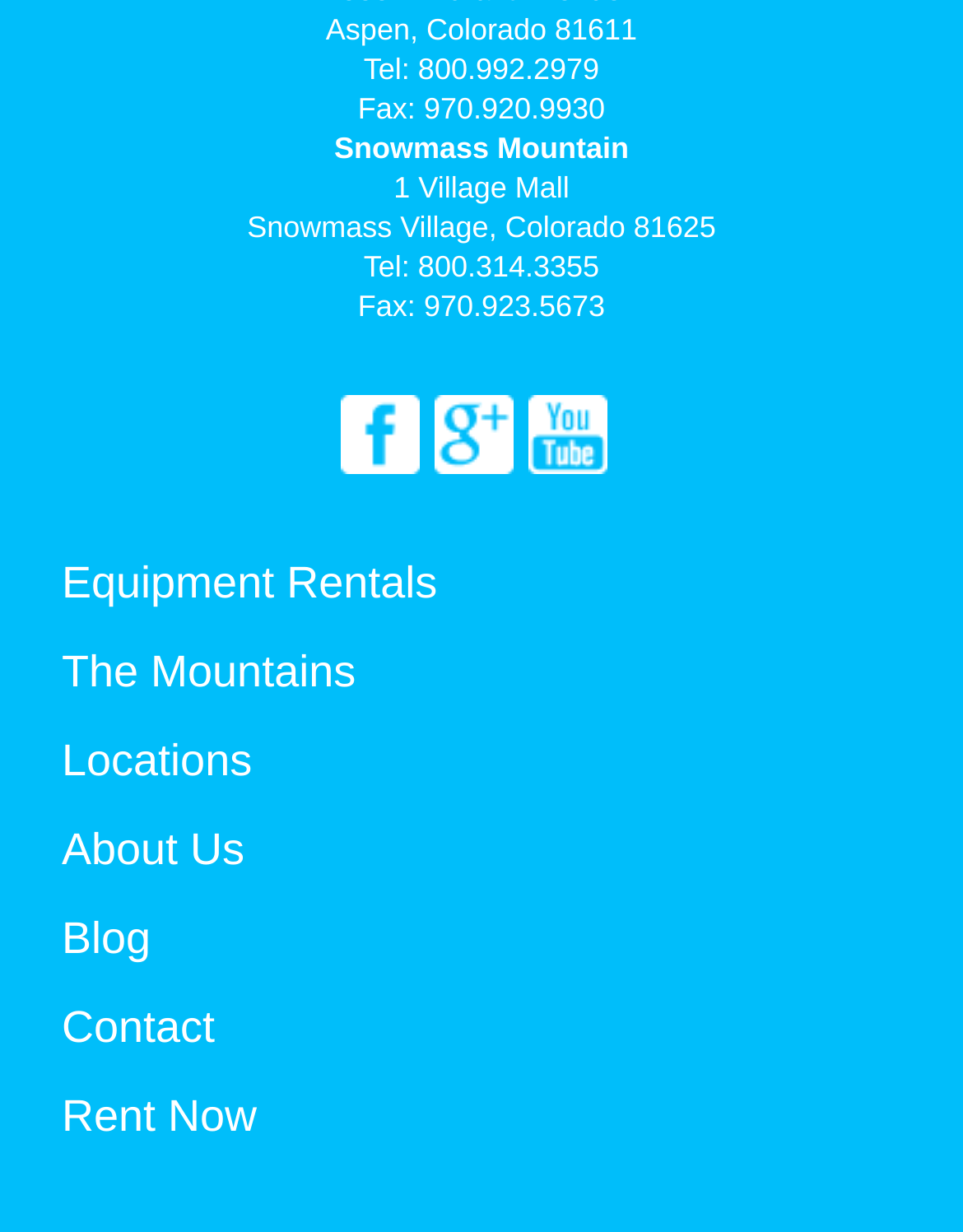Pinpoint the bounding box coordinates of the element to be clicked to execute the instruction: "rent equipment now".

[0.064, 0.886, 0.267, 0.926]